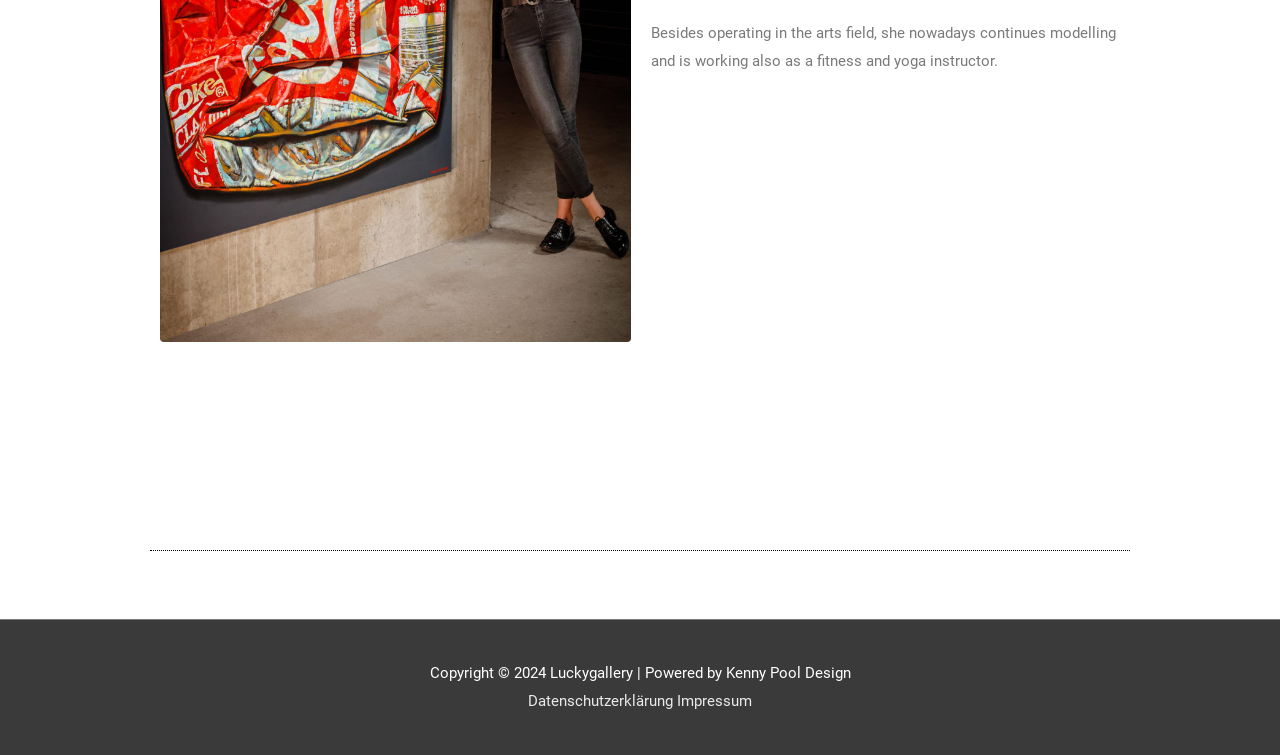Based on the element description Datenschutzerklärung, identify the bounding box coordinates for the UI element. The coordinates should be in the format (top-left x, top-left y, bottom-right x, bottom-right y) and within the 0 to 1 range.

[0.412, 0.916, 0.526, 0.94]